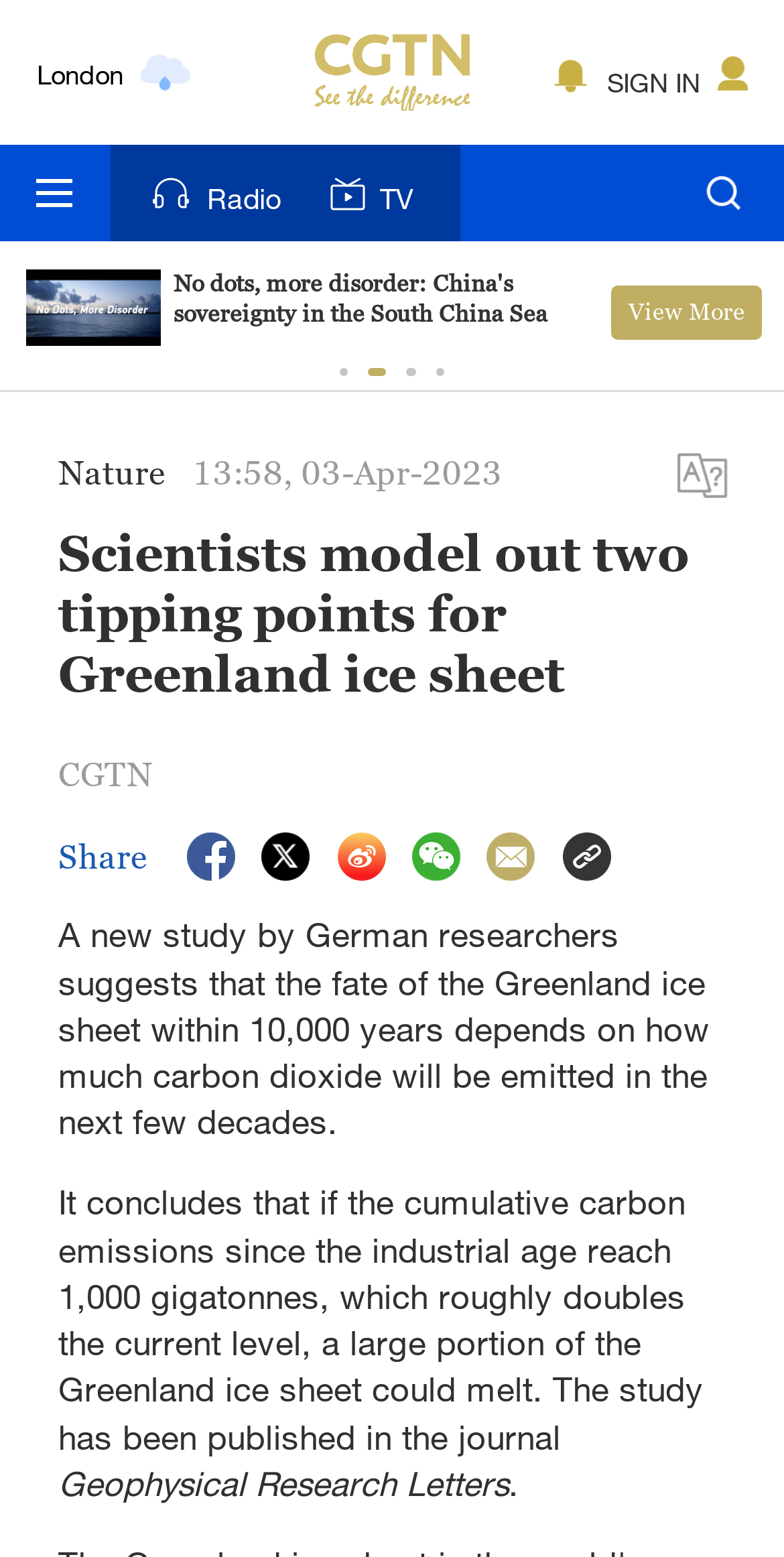Find the bounding box coordinates of the clickable element required to execute the following instruction: "Share". Provide the coordinates as four float numbers between 0 and 1, i.e., [left, top, right, bottom].

[0.075, 0.537, 0.187, 0.563]